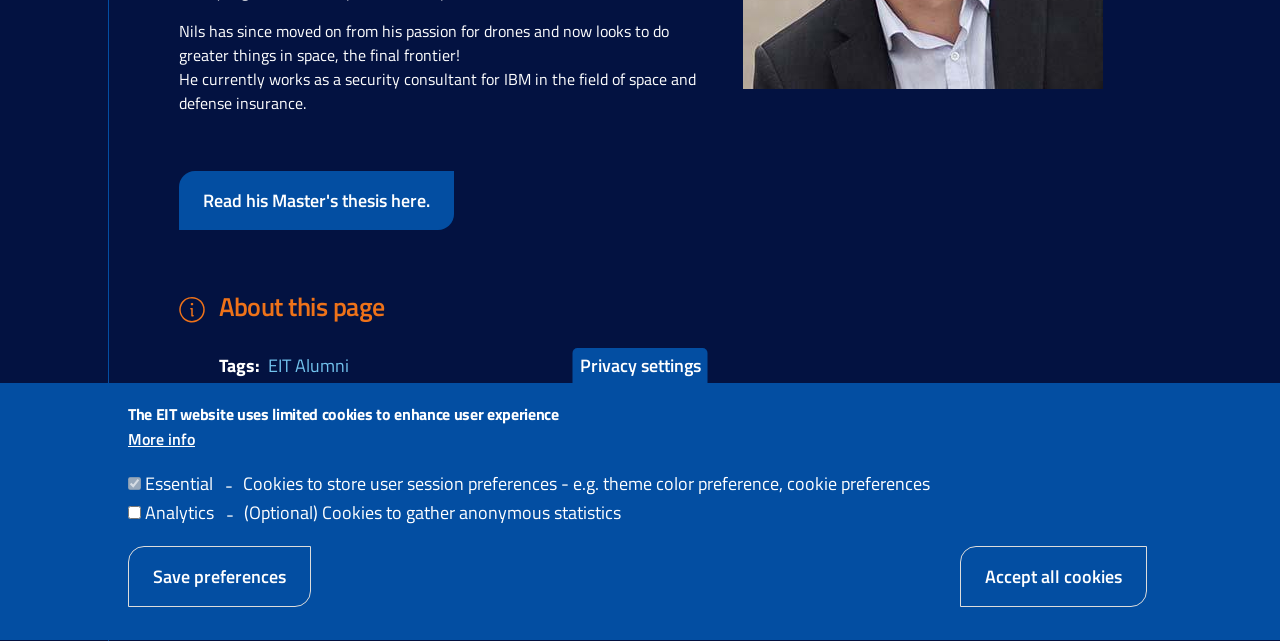Give the bounding box coordinates for the element described by: "Cookies".

[0.227, 0.868, 0.258, 0.921]